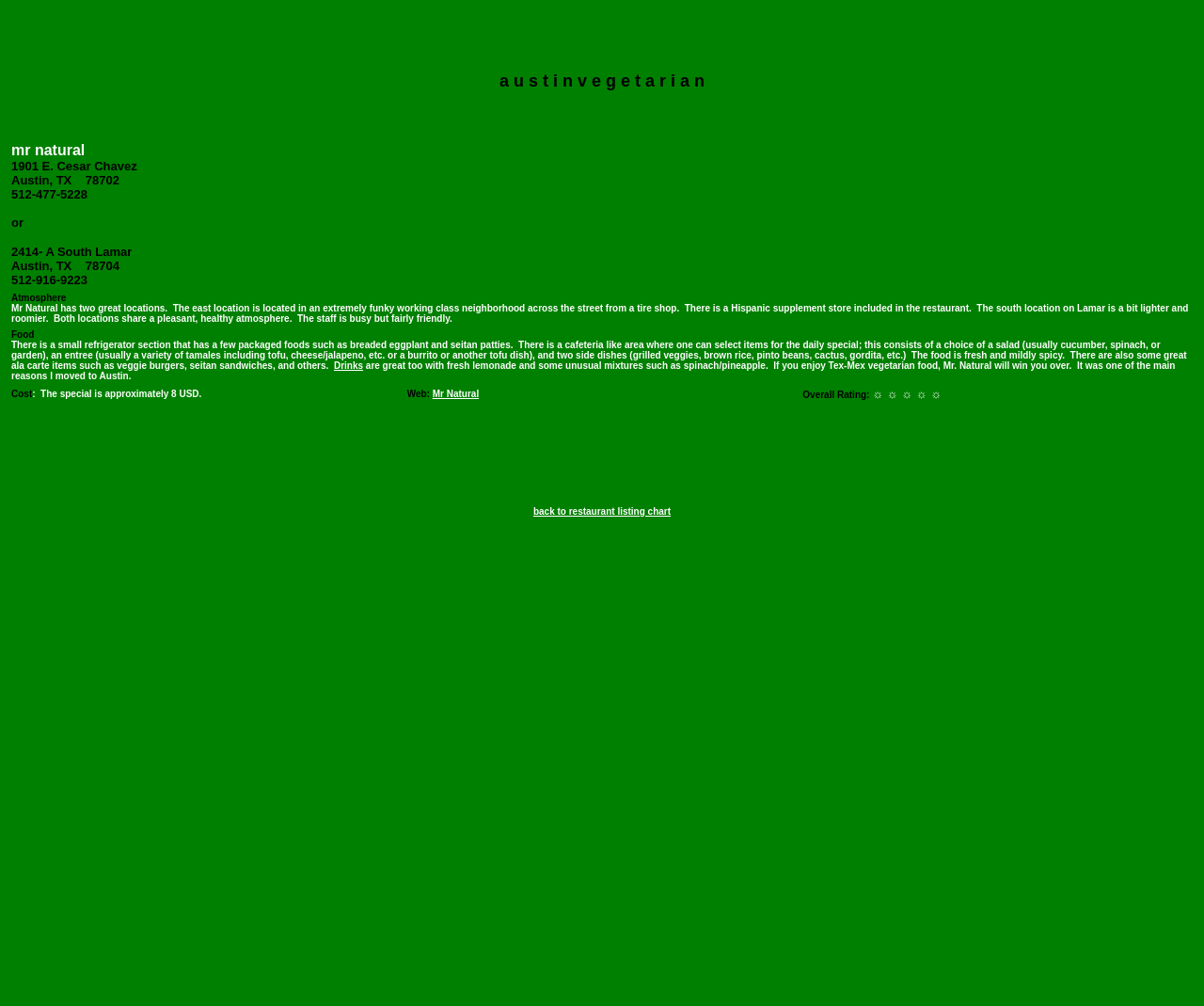What is the atmosphere of Mr Natural like?
Please use the visual content to give a single word or phrase answer.

Pleasant and healthy